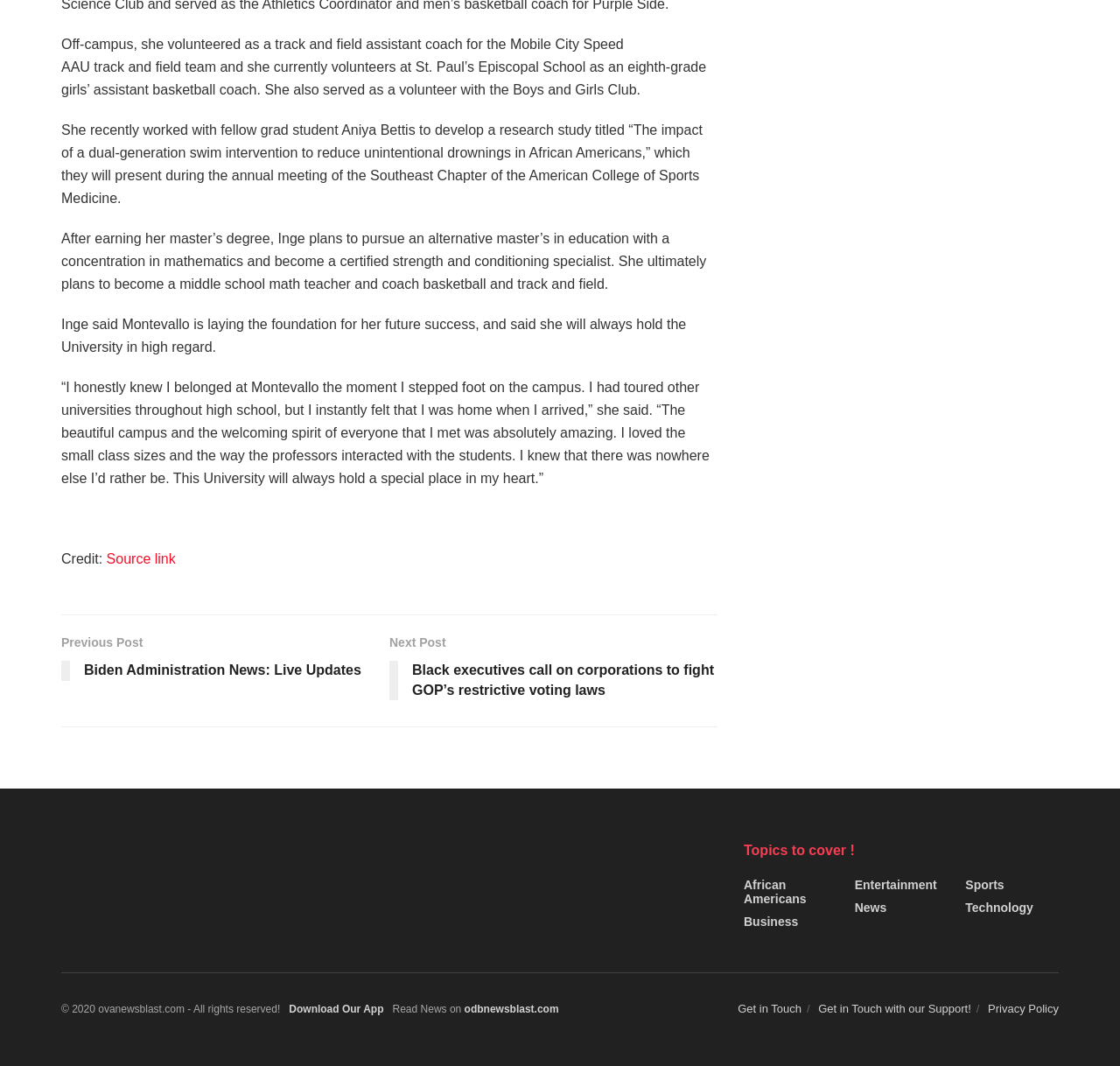Where did Inge volunteer as a track and field assistant coach?
Answer the question with just one word or phrase using the image.

Mobile City Speed AAU